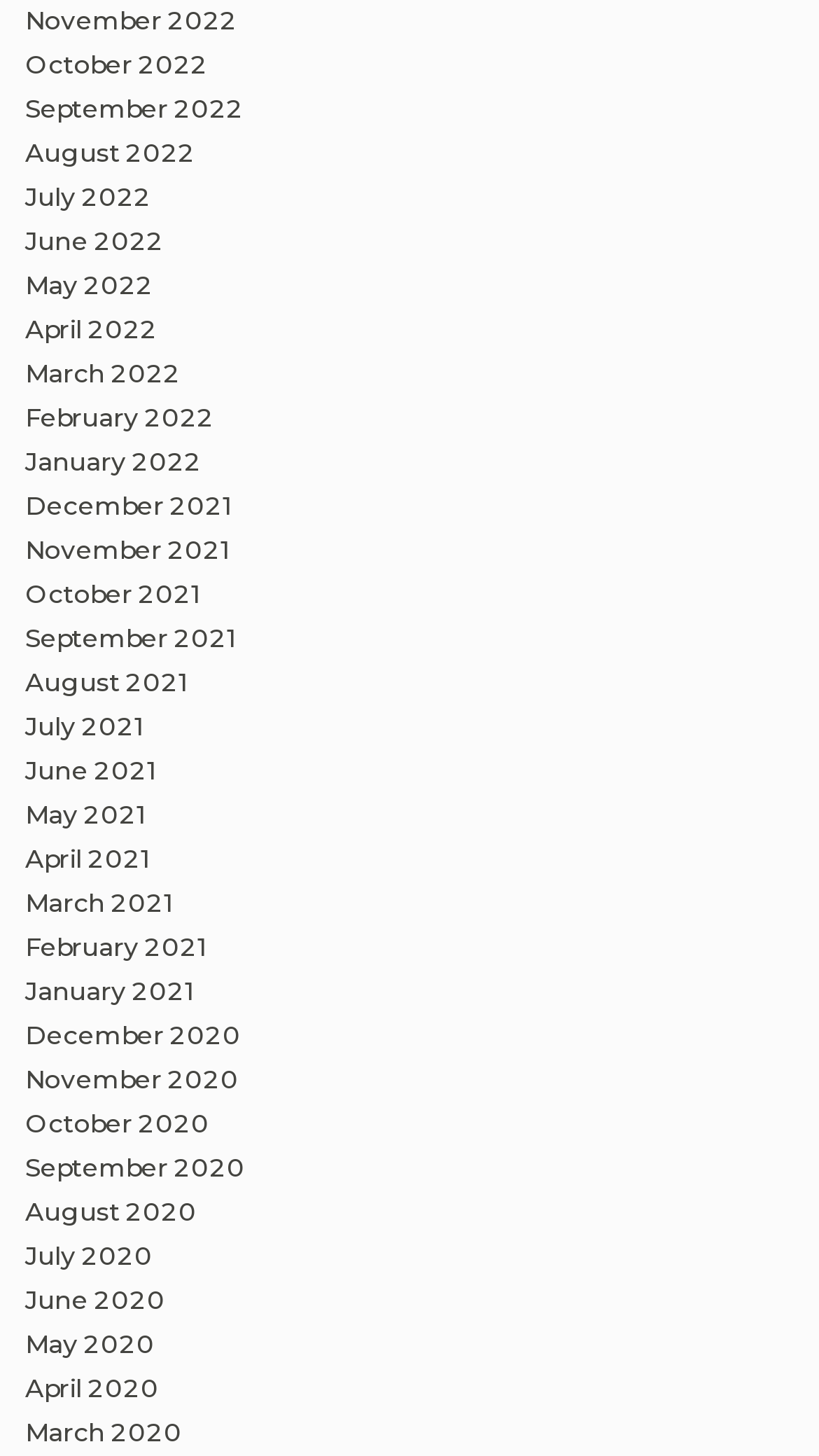Please identify the coordinates of the bounding box that should be clicked to fulfill this instruction: "View June 2020".

[0.031, 0.882, 0.203, 0.903]